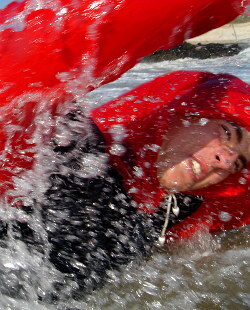What is the swimmer's facial expression?
Based on the screenshot, provide a one-word or short-phrase response.

Determined and focused